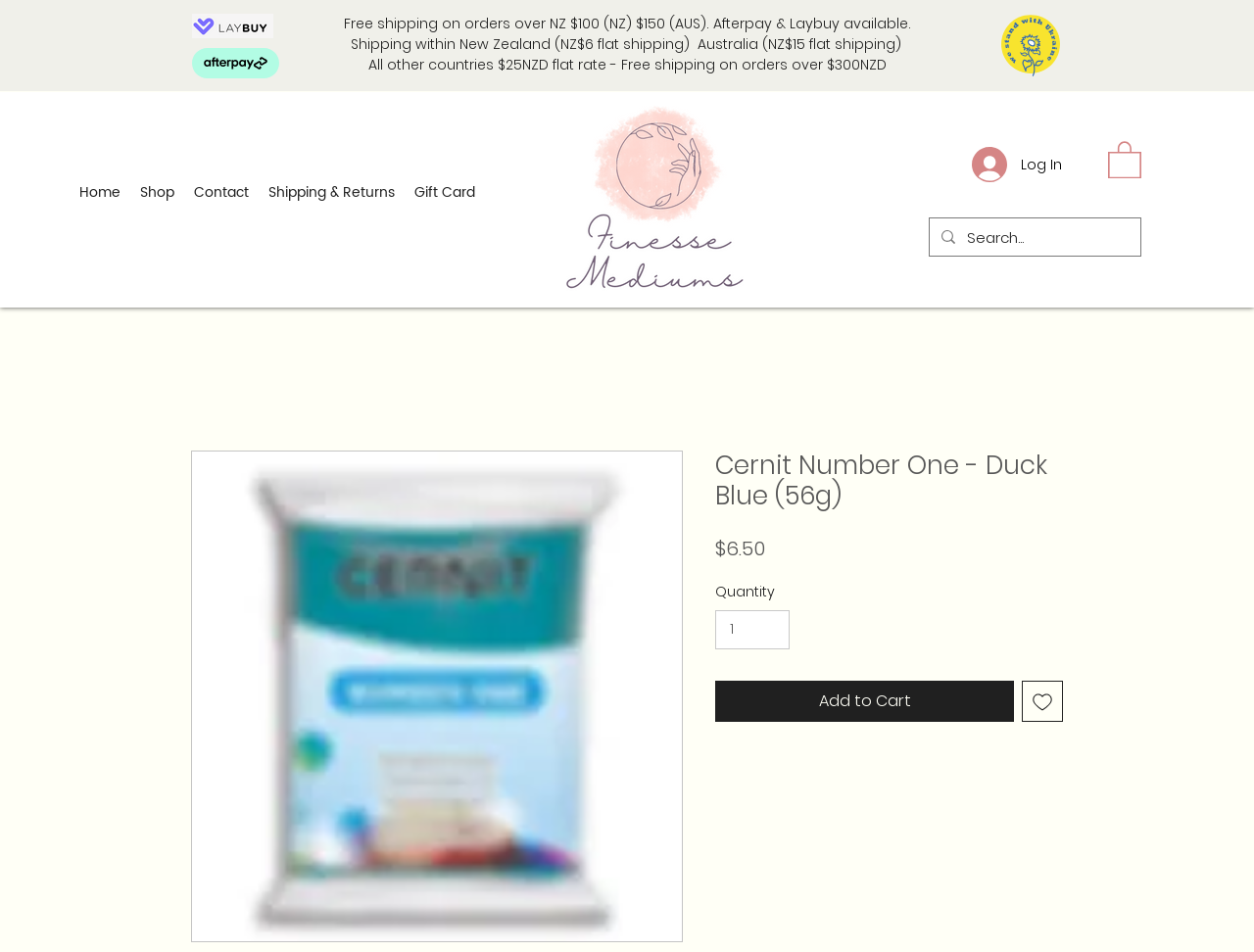Extract the primary heading text from the webpage.

Cernit Number One - Duck Blue (56g)